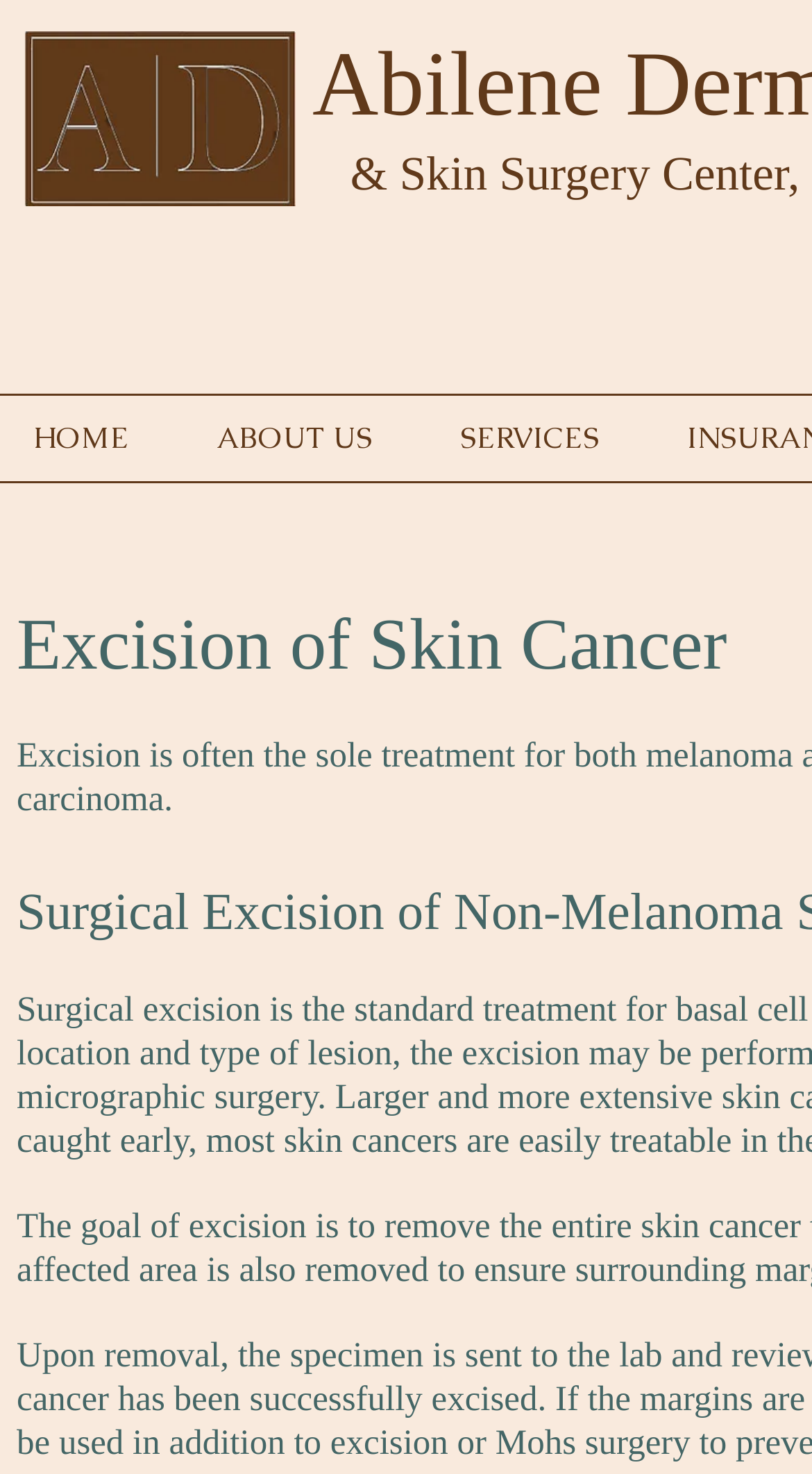Predict the bounding box of the UI element based on the description: "ABOUT US". The coordinates should be four float numbers between 0 and 1, formatted as [left, top, right, bottom].

[0.213, 0.268, 0.513, 0.326]